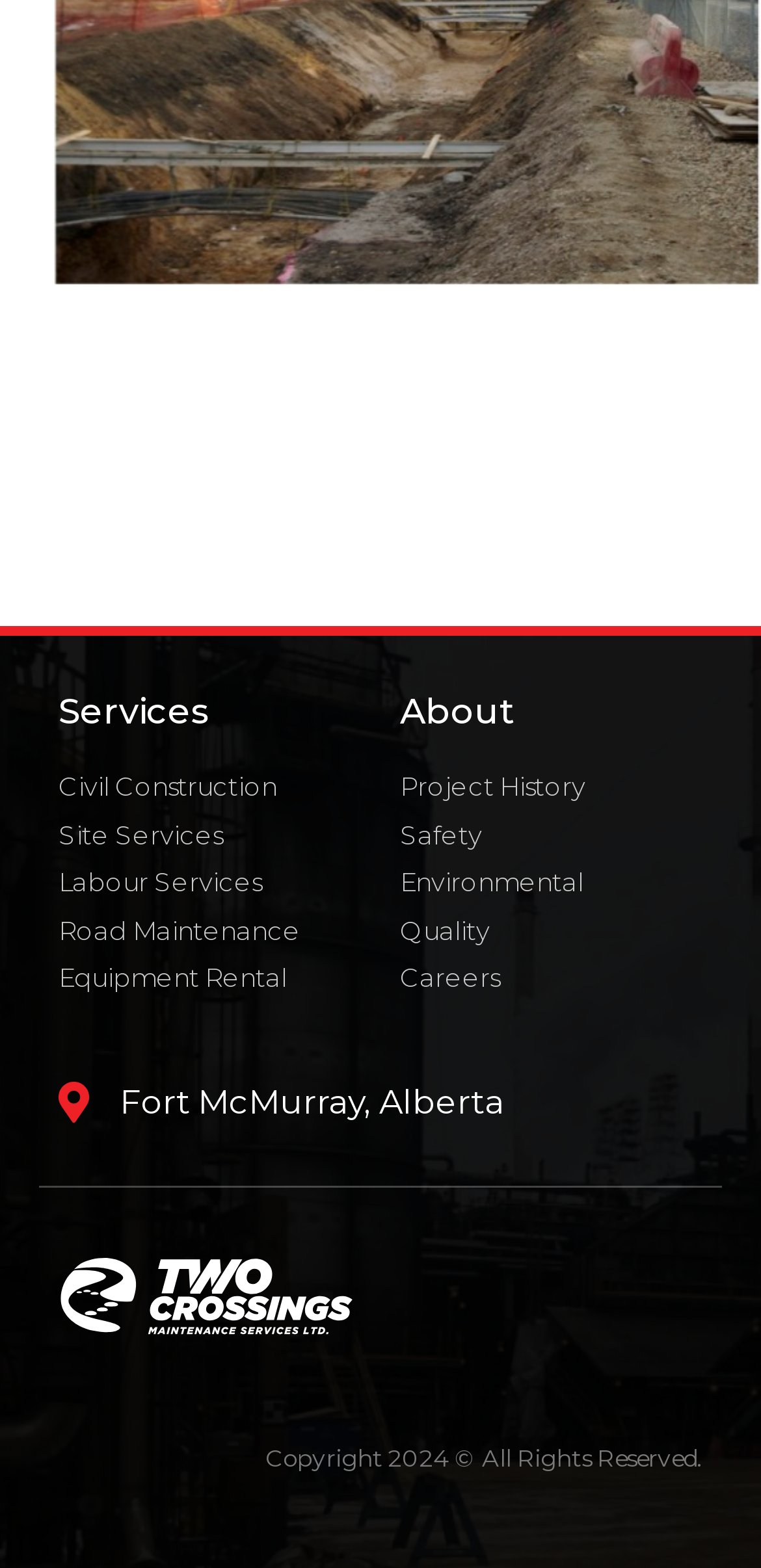Refer to the screenshot and answer the following question in detail:
What is the location mentioned on the webpage?

The static text element located at [0.157, 0.69, 0.662, 0.715] mentions the location as Fort McMurray, Alberta.